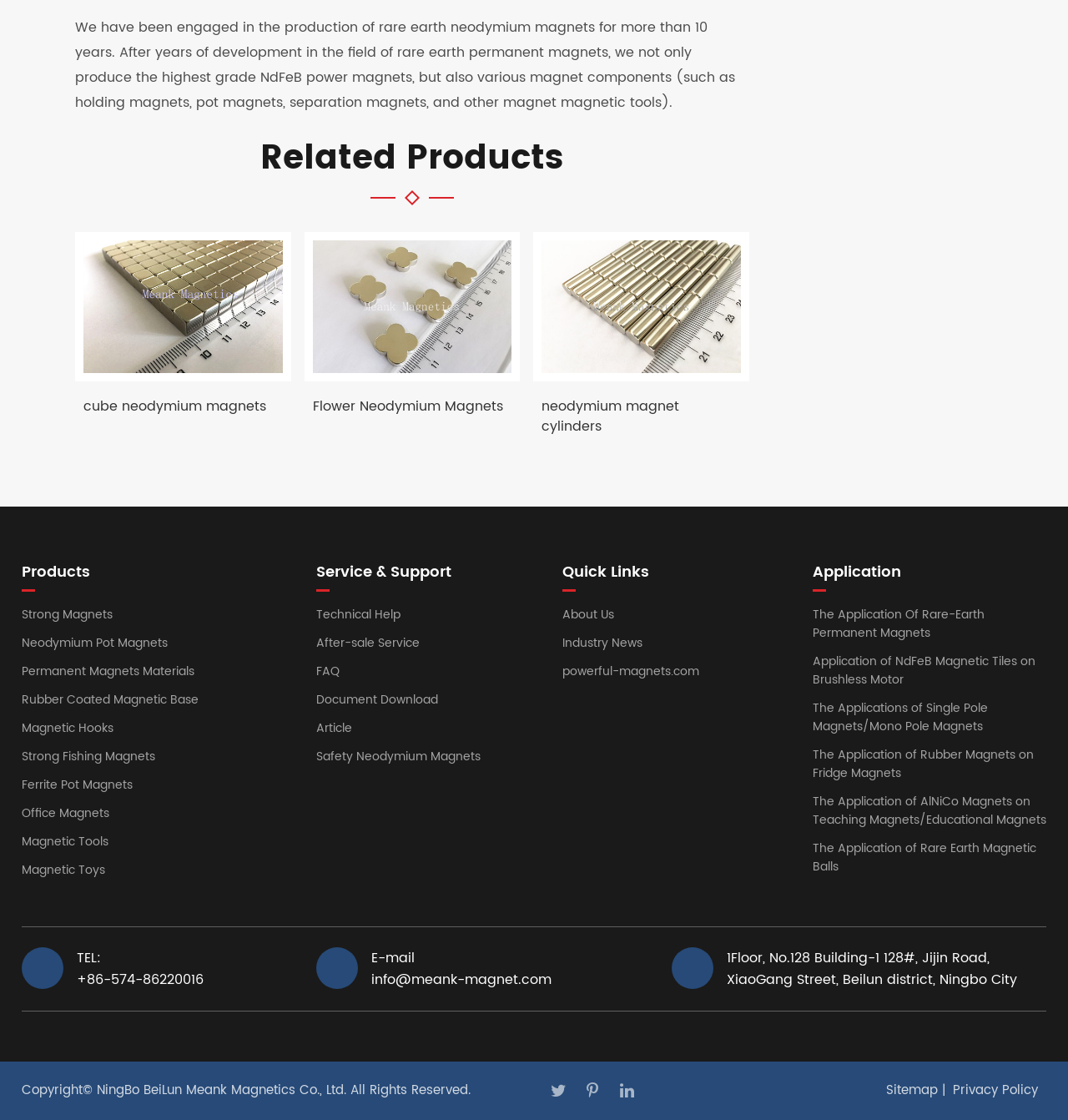Locate the bounding box coordinates of the element's region that should be clicked to carry out the following instruction: "View 'Strong Magnets'". The coordinates need to be four float numbers between 0 and 1, i.e., [left, top, right, bottom].

[0.02, 0.537, 0.288, 0.562]